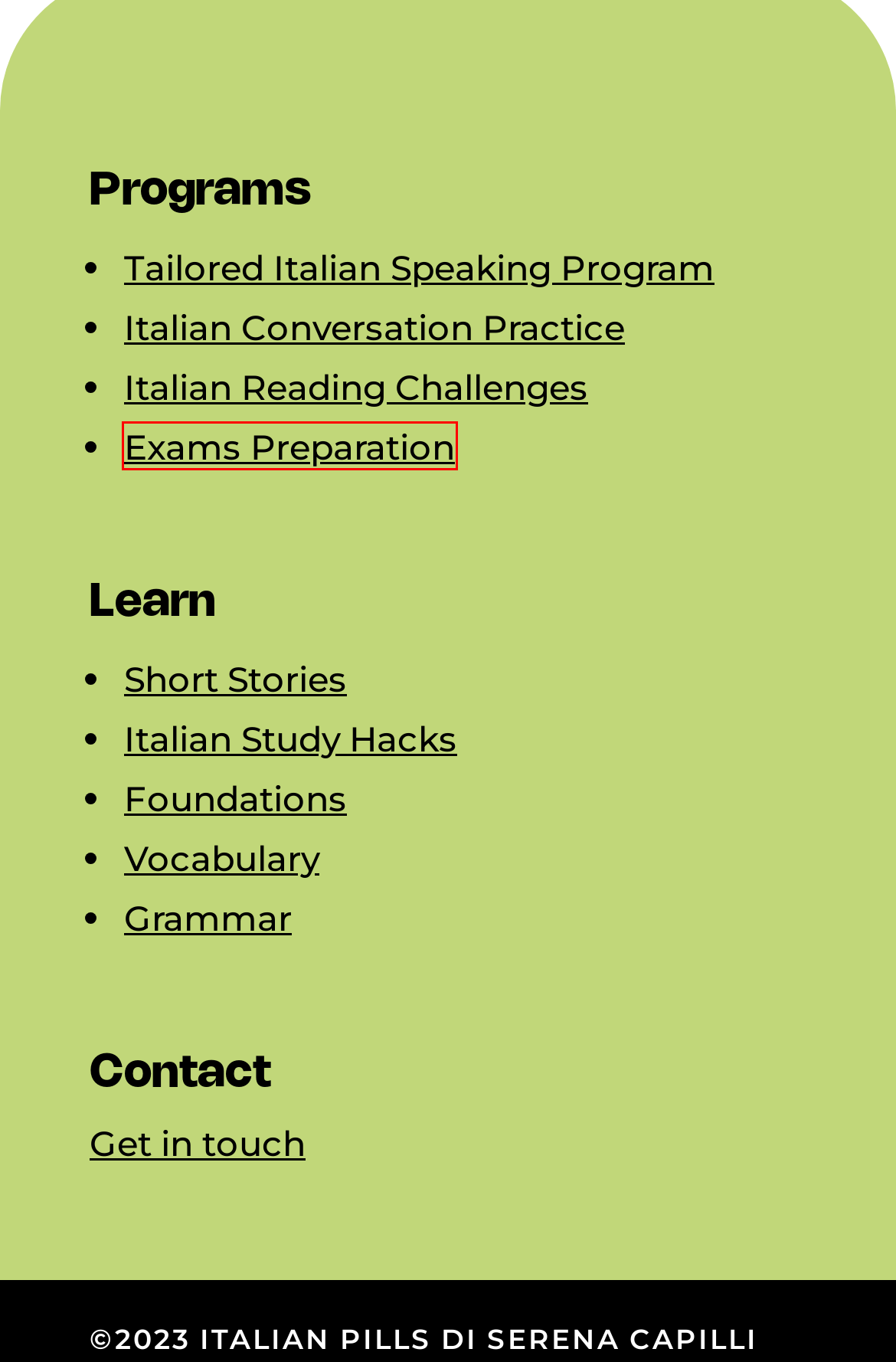Review the webpage screenshot provided, noting the red bounding box around a UI element. Choose the description that best matches the new webpage after clicking the element within the bounding box. The following are the options:
A. Short Stories in Italian (fo beginners and intermediate learners) - Smart Italian Learning
B. Contact - Smart Italian Learning
C. Grammar - Smart Italian Learning
D. CELI / CILS / PLIDA Exam Prep - Smart Italian Learning
E. Italian Study Hacks - Smart Italian Learning
F. Structured Italian Online Classes - Designed to help you succeed! - Smart Italian Learning
G. Vocabulary - Smart Italian Learning
H. Italian Book Club (Short Stories) - Smart Italian Learning

D